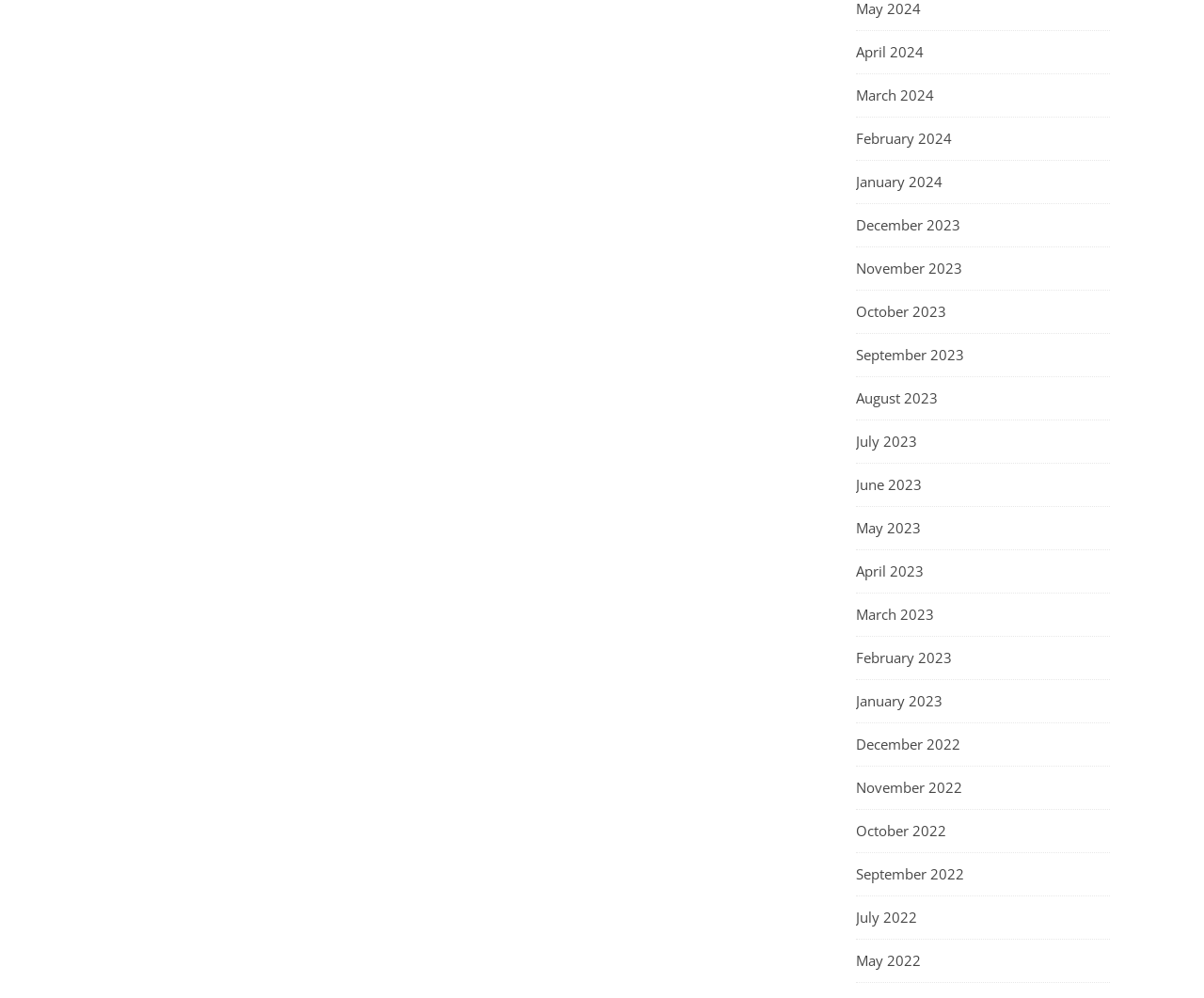What is the earliest month listed?
Using the image as a reference, give an elaborate response to the question.

By examining the list of links, I found that the earliest month listed is December 2022, which is located at the bottom of the list.